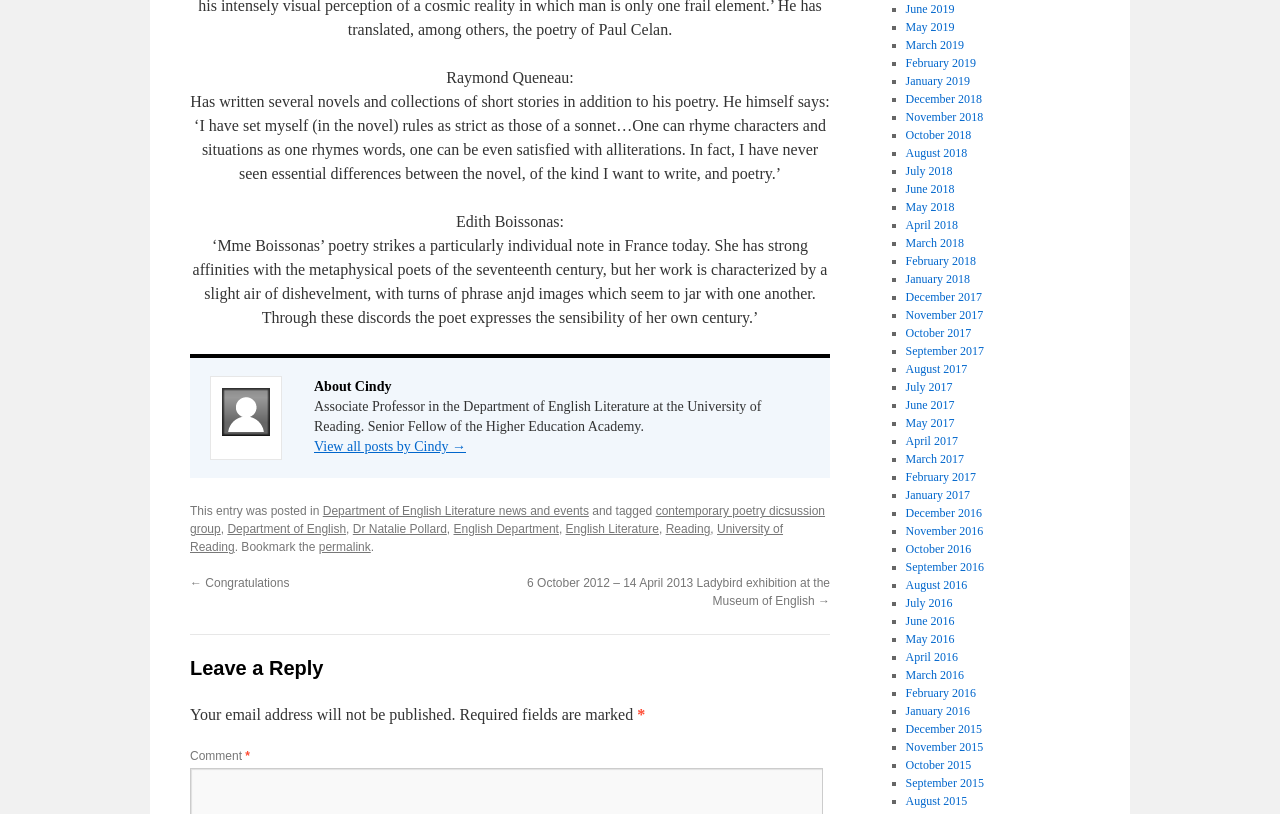Please find the bounding box for the UI element described by: "Tacx Neo 2 smart trainer".

None